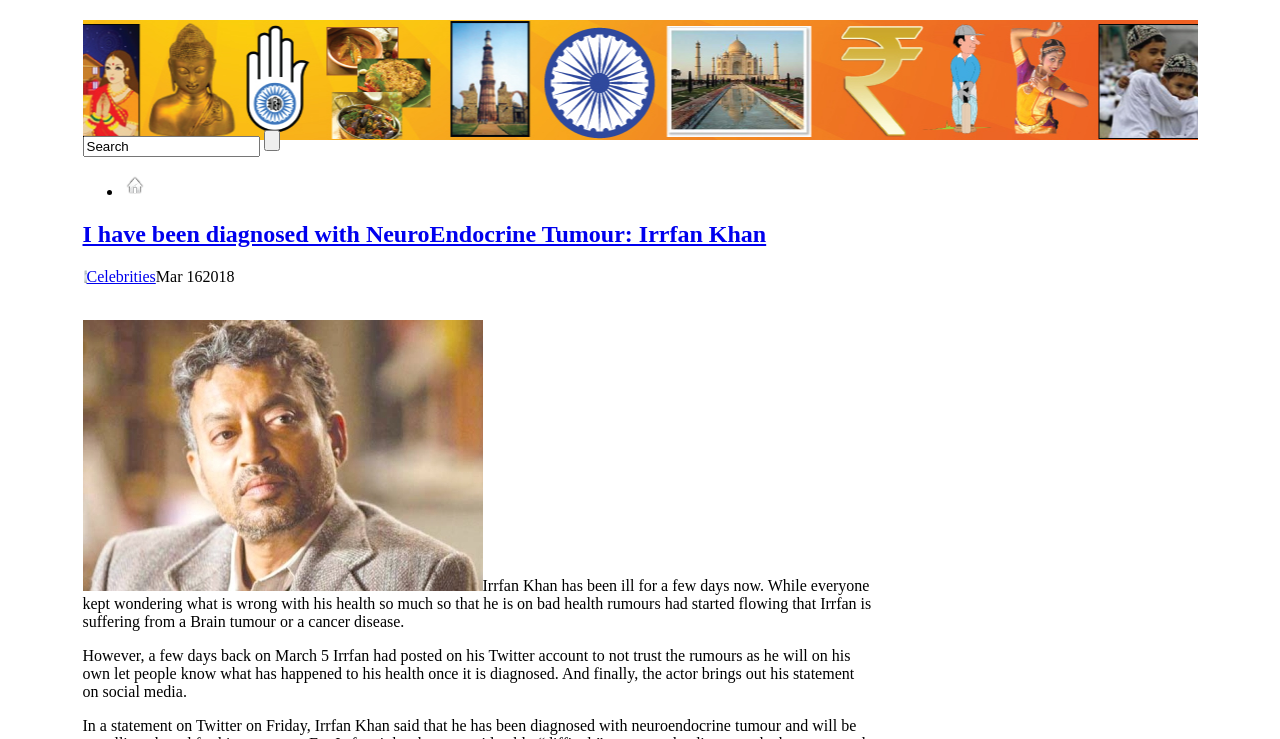What is the actor's name mentioned in the article?
Please analyze the image and answer the question with as much detail as possible.

I found a link element with the text 'I have been diagnosed with NeuroEndocrine Tumour: Irrfan Khan' and a StaticText element with the text 'Irrfan Khan has been ill for a few days now'. These elements indicate that the actor's name mentioned in the article is Irrfan Khan.